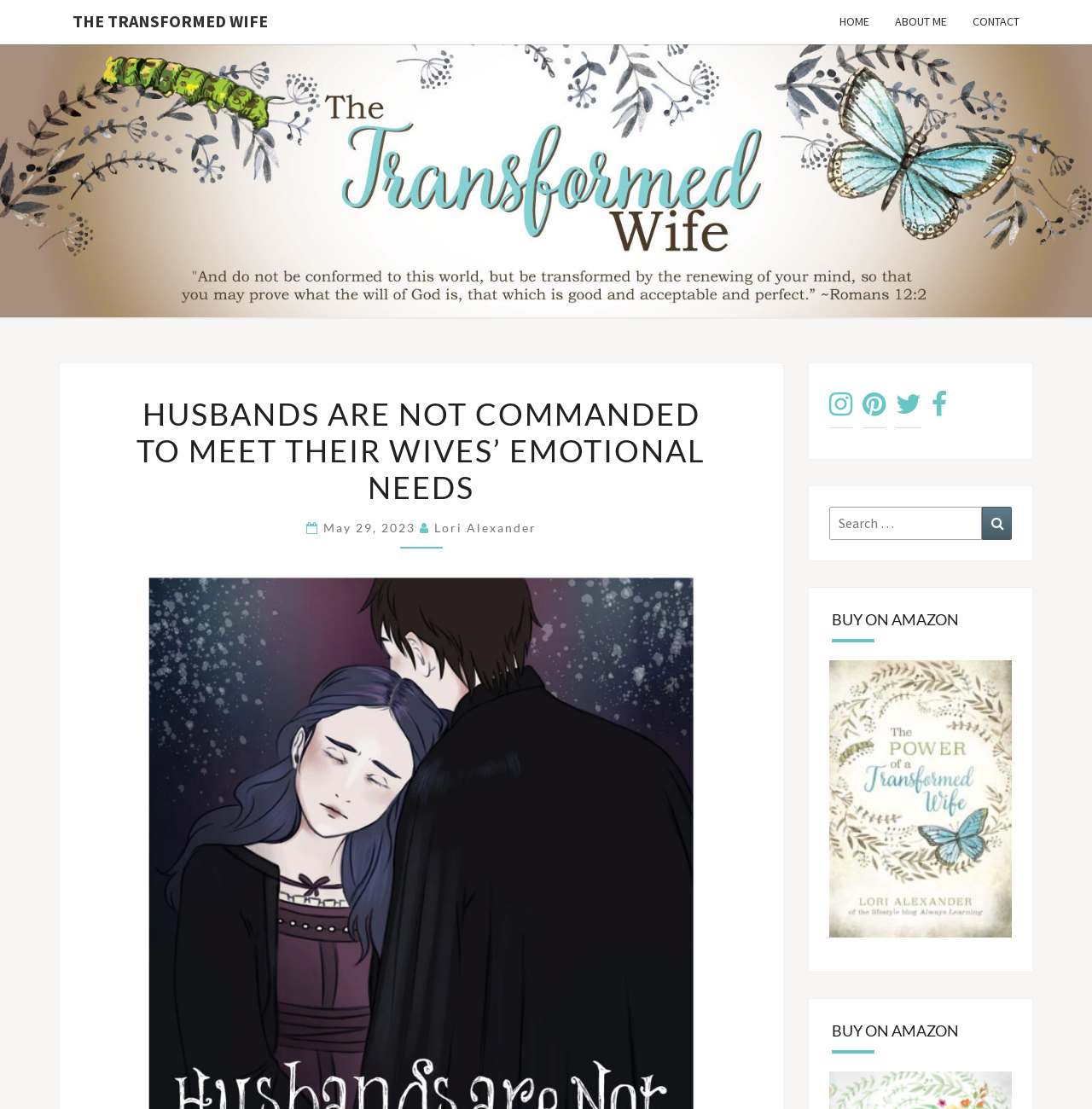What is the topic of the main article?
Look at the webpage screenshot and answer the question with a detailed explanation.

I determined the topic of the main article by reading the heading 'HUSBANDS ARE NOT COMMANDED TO MEET THEIR WIVES’ EMOTIONAL NEEDS', which suggests that the article is discussing the roles and responsibilities of husbands.